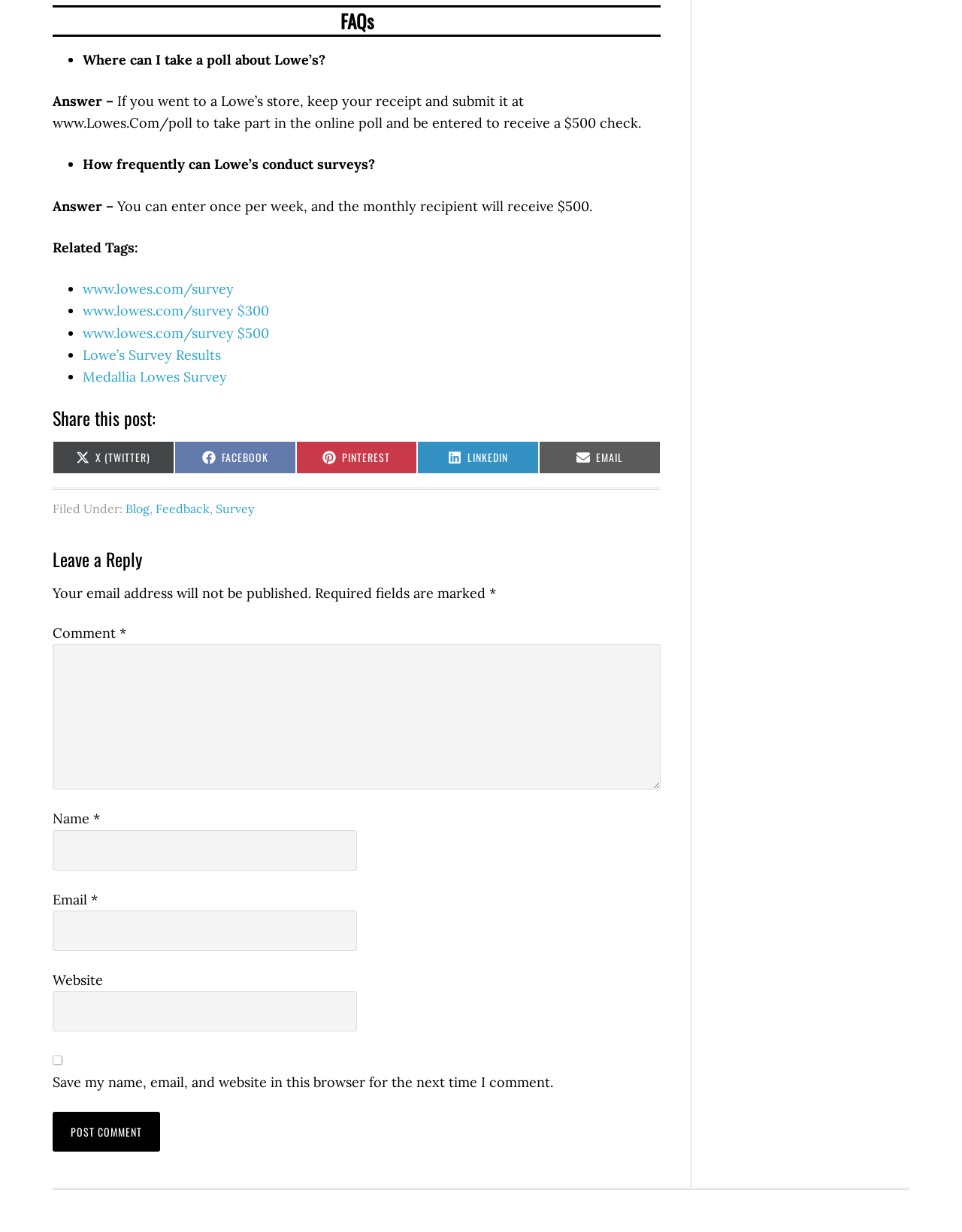What is the purpose of the 'Share this post' section?
Give a single word or phrase as your answer by examining the image.

To share on social media